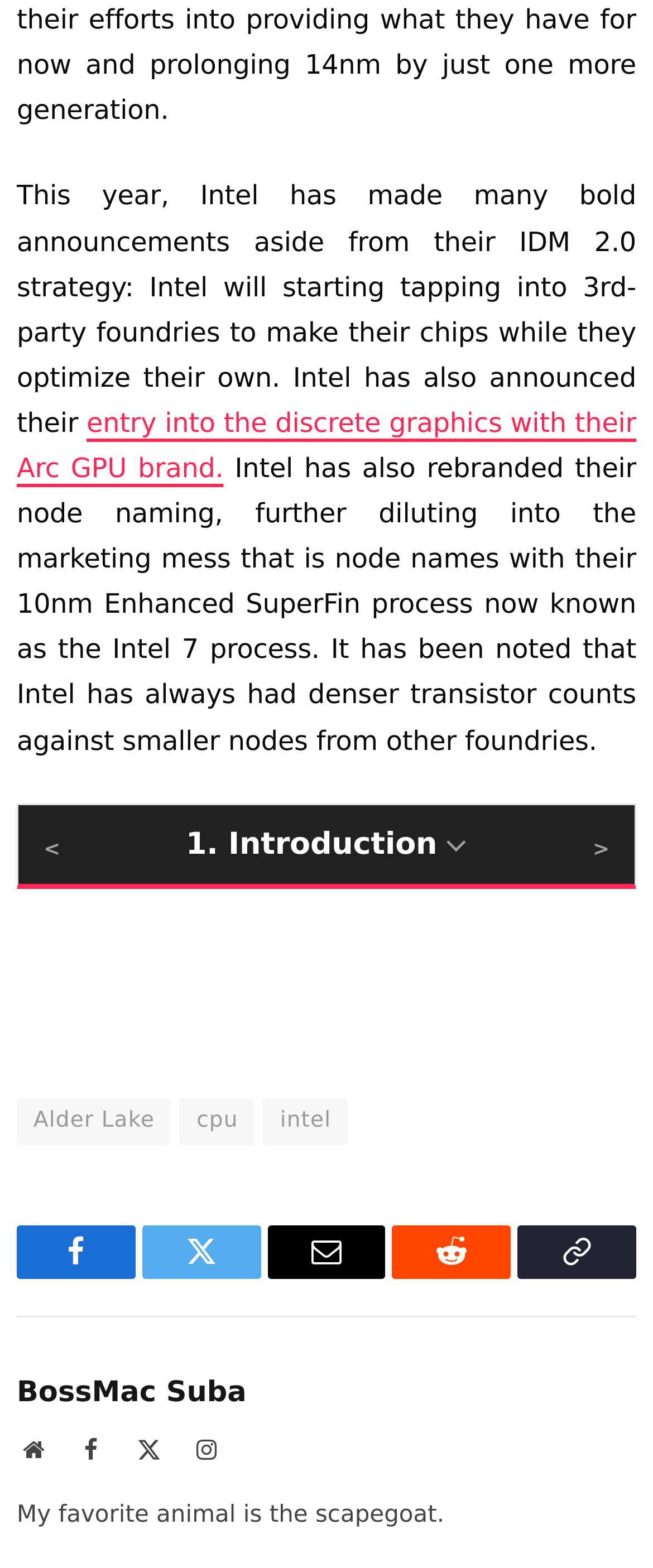Determine the bounding box coordinates of the element's region needed to click to follow the instruction: "Share on Facebook". Provide these coordinates as four float numbers between 0 and 1, formatted as [left, top, right, bottom].

[0.026, 0.782, 0.207, 0.816]